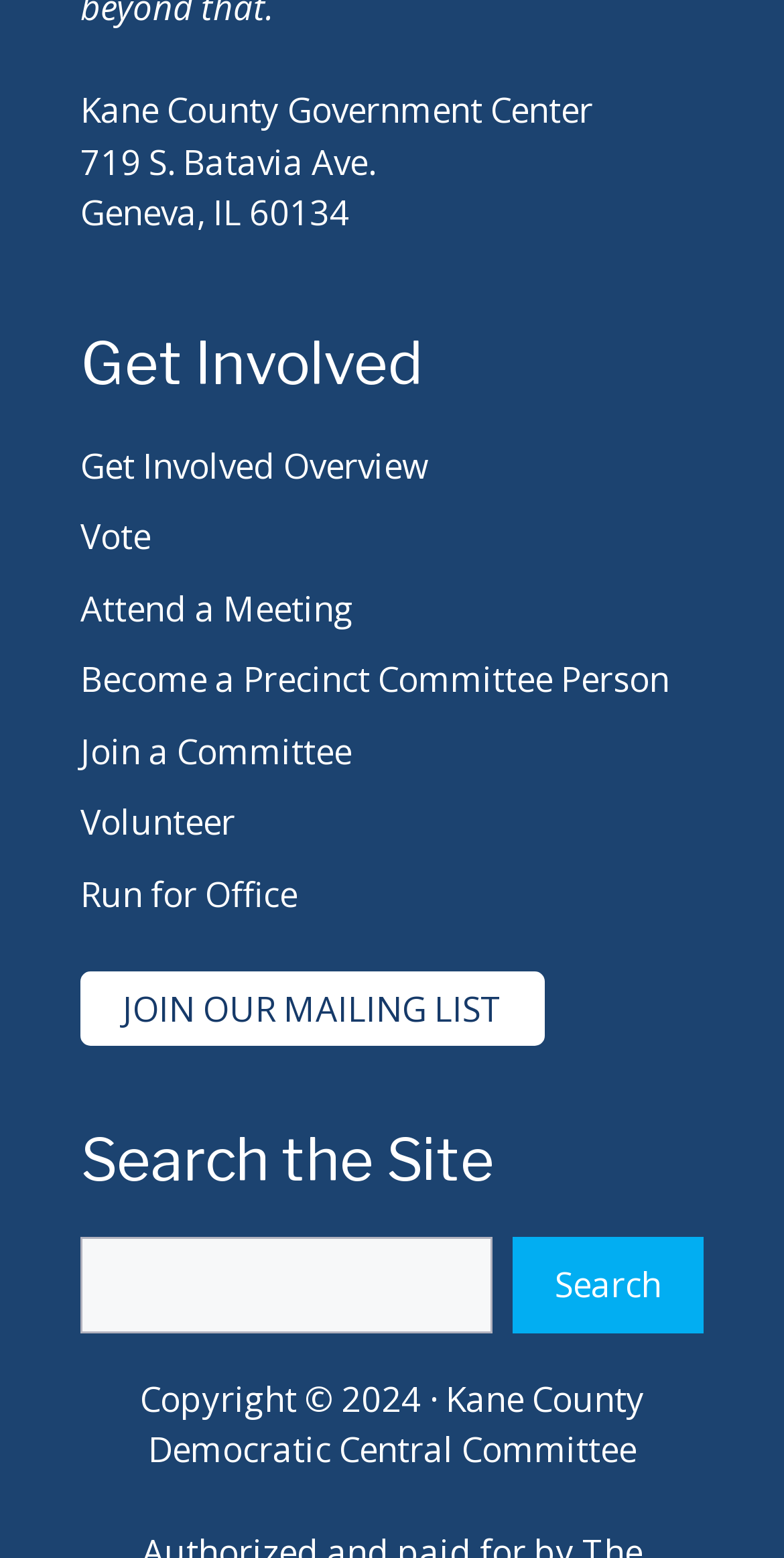What is the text of the link to join the mailing list?
Please provide a comprehensive and detailed answer to the question.

I found the text of the link by looking at the link element with the text 'JOIN OUR MAILING LIST', which is located below the 'Get Involved' section.